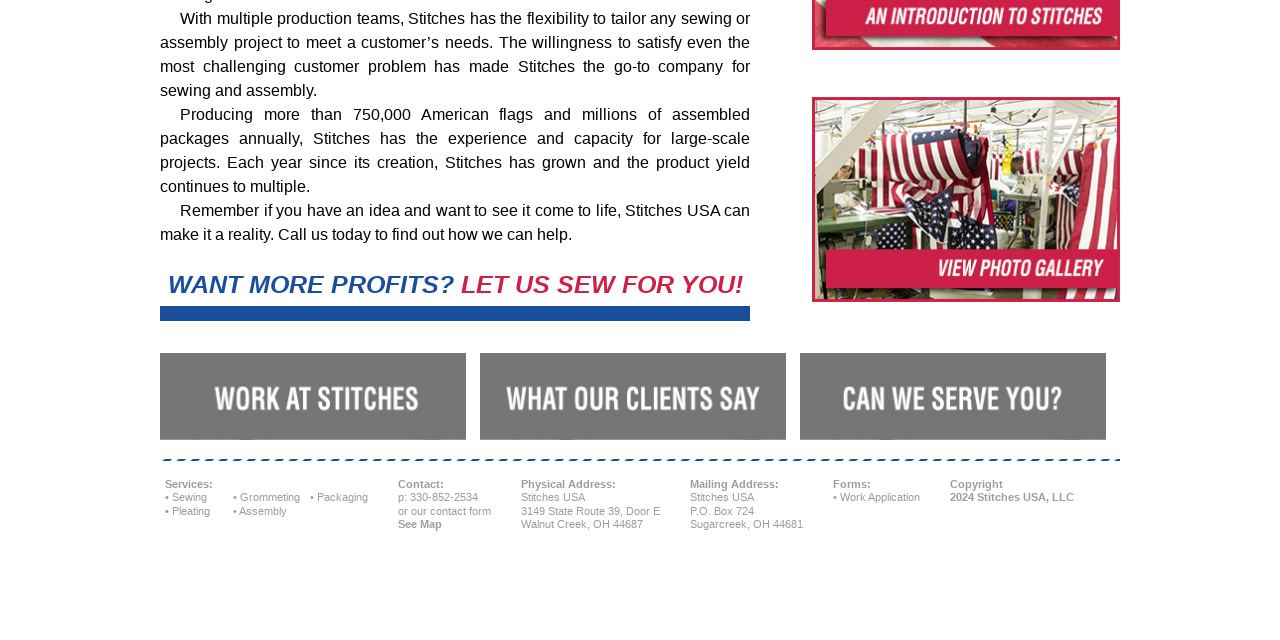Predict the bounding box of the UI element based on this description: "or our contact form".

[0.311, 0.789, 0.384, 0.807]